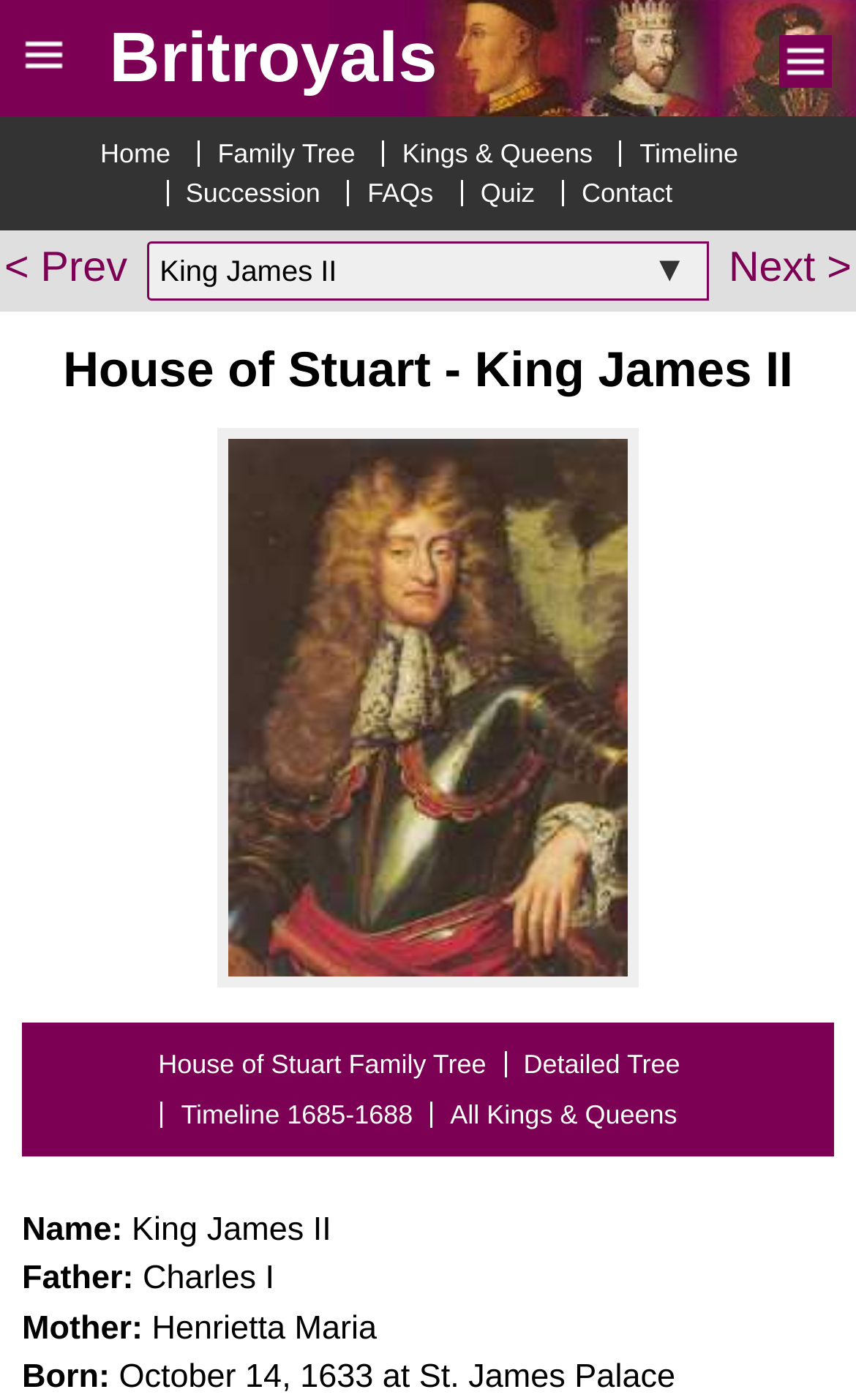Construct a comprehensive description capturing every detail on the webpage.

This webpage is about King James II, providing key facts about his life, including biography, historical timeline, and links to the British royal family tree. 

At the top of the page, there is a navigation section with two images and a heading that reads "navigation navigation Britroyals". Below this, there are several links, including "Home", "Family Tree", "Kings & Queens", "Timeline", "Succession", "FAQs", "Quiz", and "Contact". 

Further down, there is a table with a link to the previous page and a combobox with a dropdown menu. On the right side of the table, there is a link to the next page. 

The main content of the page is divided into two sections. On the left, there is a heading that reads "House of Stuart - King James II" and an image of King James II. On the right, there are several links, including "House of Stuart Family Tree", "Detailed Tree", "Timeline 1685-1688", and "All Kings & Queens". 

Below the image, there are several paragraphs of text that provide biographical information about King James II, including his name, father, mother, and birthdate.